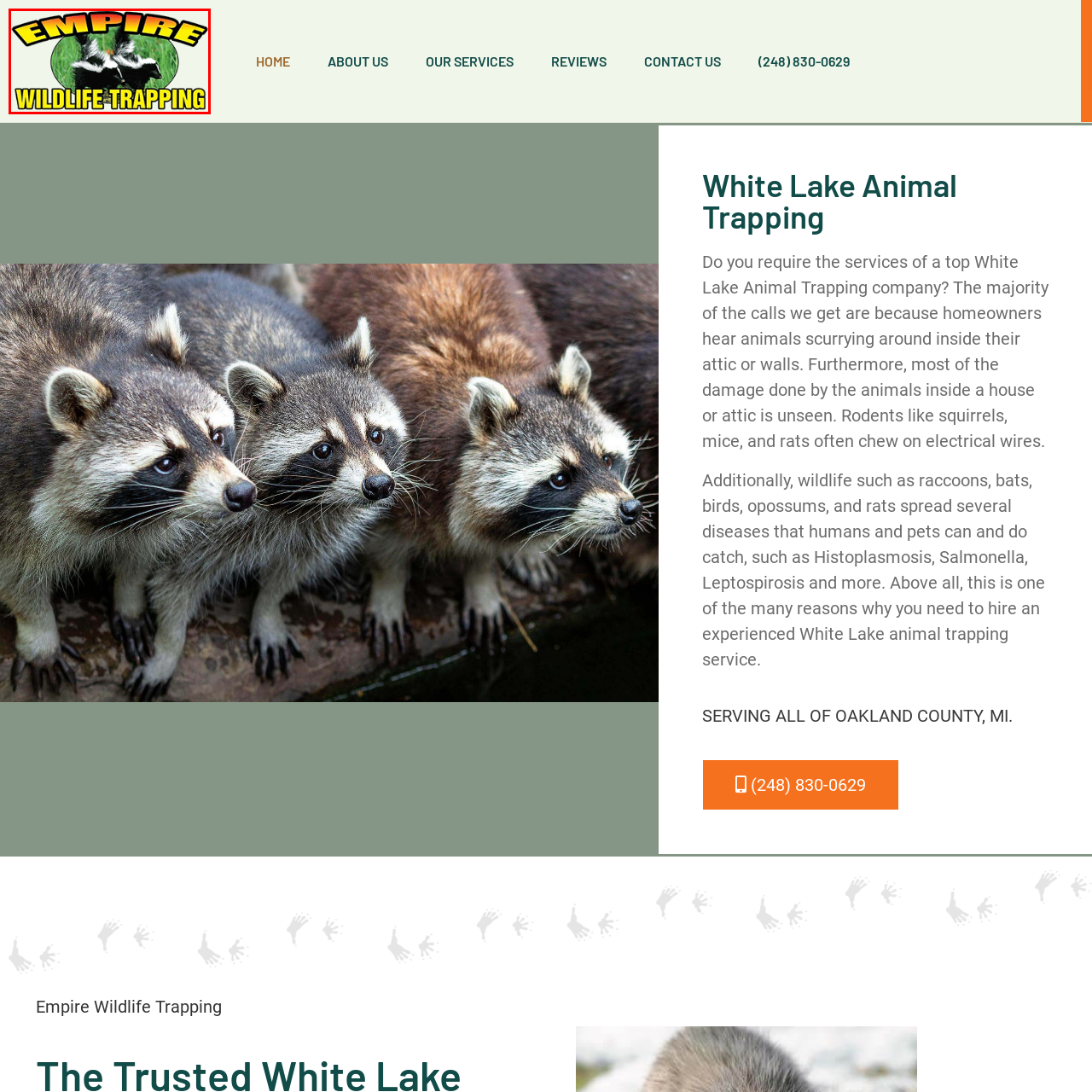What is the primary focus of the company's services?
Observe the image marked by the red bounding box and generate a detailed answer to the question.

The logo effectively communicates the company's identity and mission to provide wildlife trapping services in Michigan, particularly targeting issues homeowners may face with local wildlife, indicating that the primary focus of the company's services is wildlife trapping.